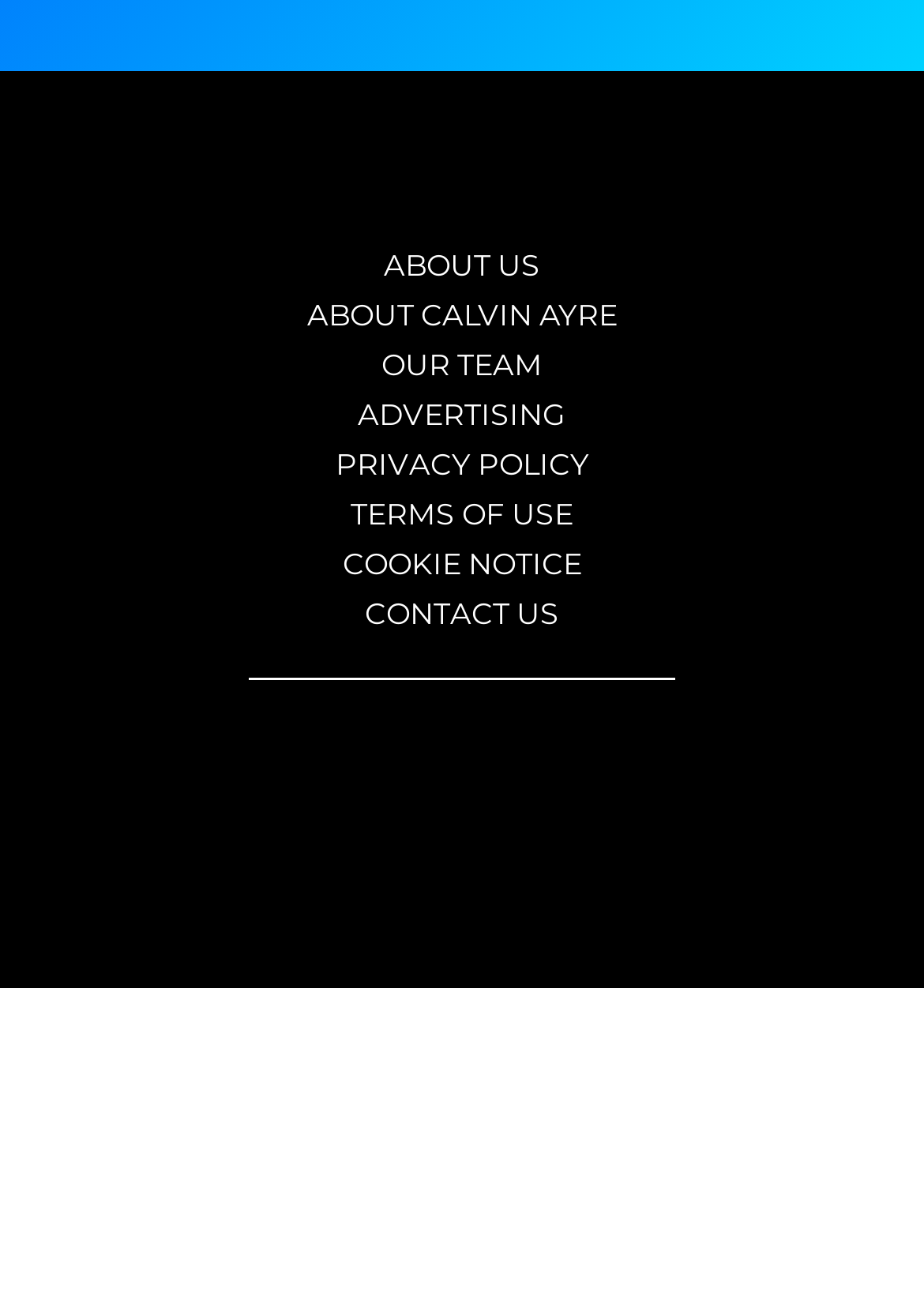Identify the bounding box coordinates of the clickable section necessary to follow the following instruction: "Contact US". The coordinates should be presented as four float numbers from 0 to 1, i.e., [left, top, right, bottom].

[0.415, 0.445, 0.585, 0.47]